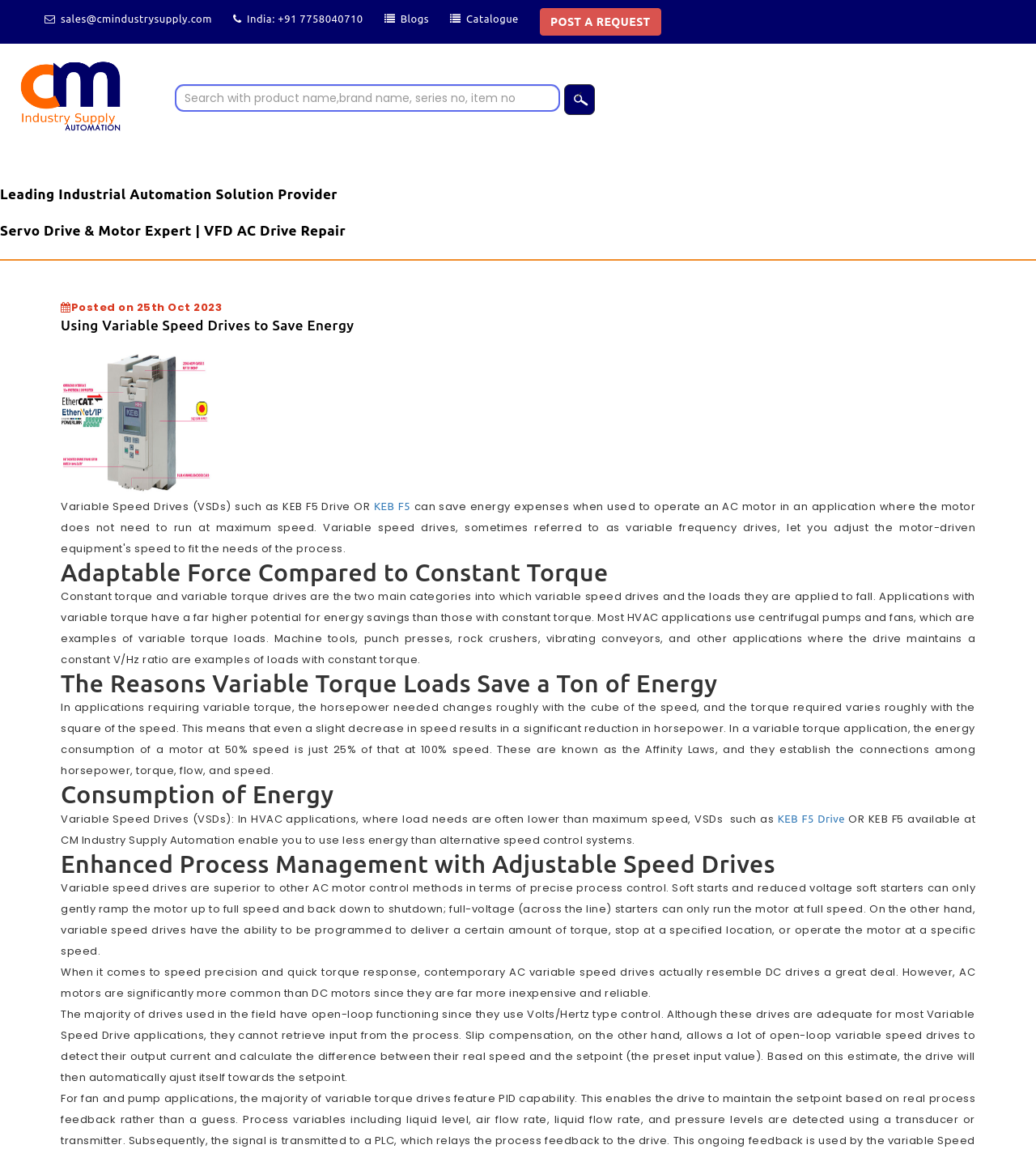Give a detailed overview of the webpage's appearance and contents.

The webpage is about industrial automation solutions, specifically discussing the benefits of using variable speed drives to save energy. At the top, there is a navigation bar with links to "Blogs", "Catalogue", and "POST A REQUEST", as well as a search bar and a logo of "cmindustrysupply" with an image. Below the navigation bar, there are three headings: "Leading Industrial Automation Solution Provider", "Servo Drive & Motor Expert | VFD AC Drive Repair", and "Using Variable Speed Drives to Save Energy".

The main content of the webpage is divided into several sections, each with a heading and a block of text. The first section discusses the benefits of using variable speed drives, with an image of a "KEB F5 Drive" on the left side. The text explains that variable speed drives can save energy expenses when used to operate an AC motor in an application where the motor does not need to run at full speed.

The following sections discuss the differences between constant torque and variable torque loads, the reasons why variable torque loads save energy, and the consumption of energy. There are also links to "KEB F5" and "KEB F5 Drive" throughout the text.

The webpage also discusses the enhanced process management with adjustable speed drives, explaining that variable speed drives are superior to other AC motor control methods in terms of precise process control. The text also compares AC variable speed drives to DC drives, highlighting their similarities and differences.

Overall, the webpage provides detailed information on the benefits and applications of variable speed drives in industrial automation, with a focus on energy savings and process control.